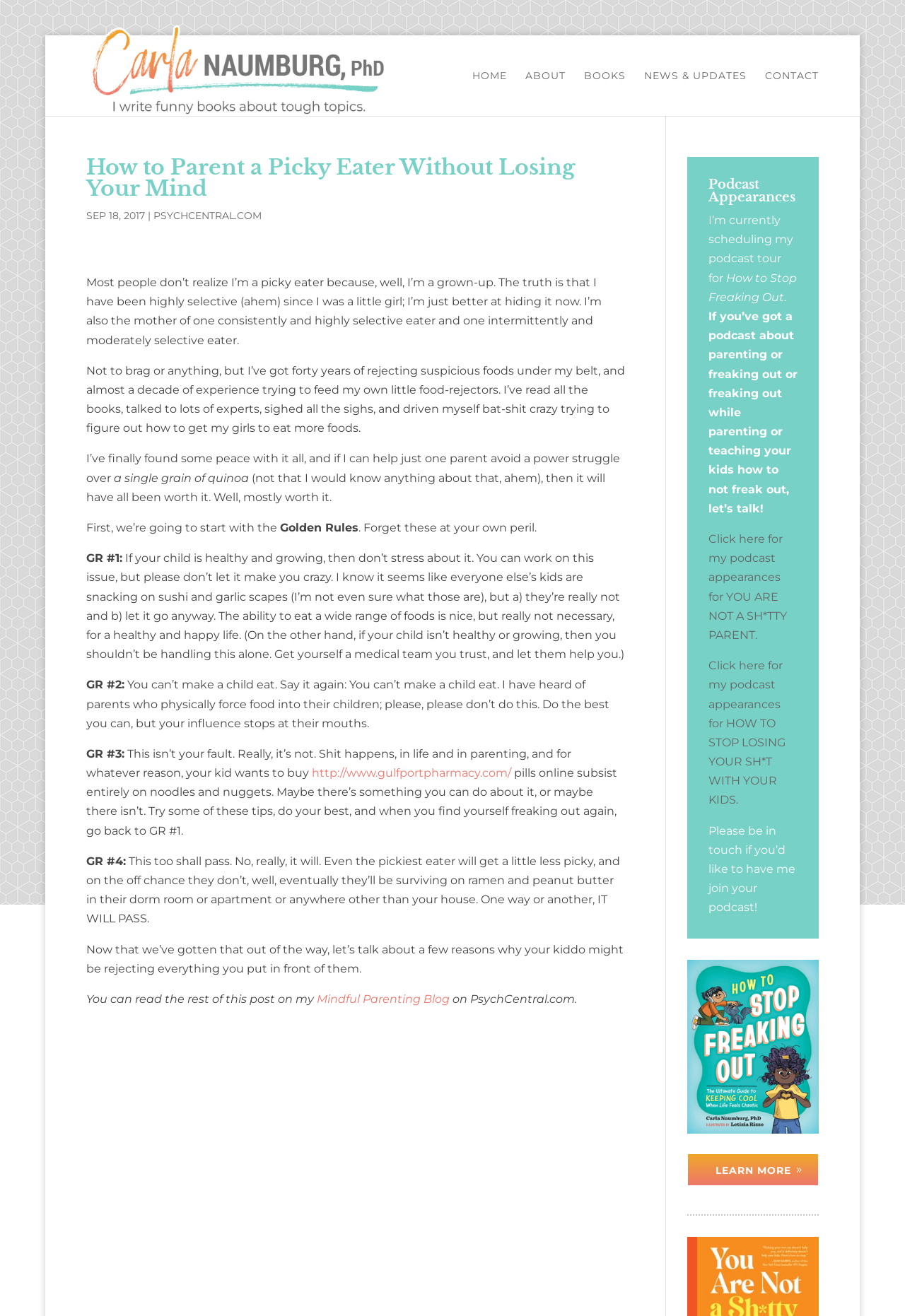Kindly determine the bounding box coordinates of the area that needs to be clicked to fulfill this instruction: "Visit the 'Mindful Parenting Blog' on PsychCentral.com".

[0.35, 0.754, 0.497, 0.764]